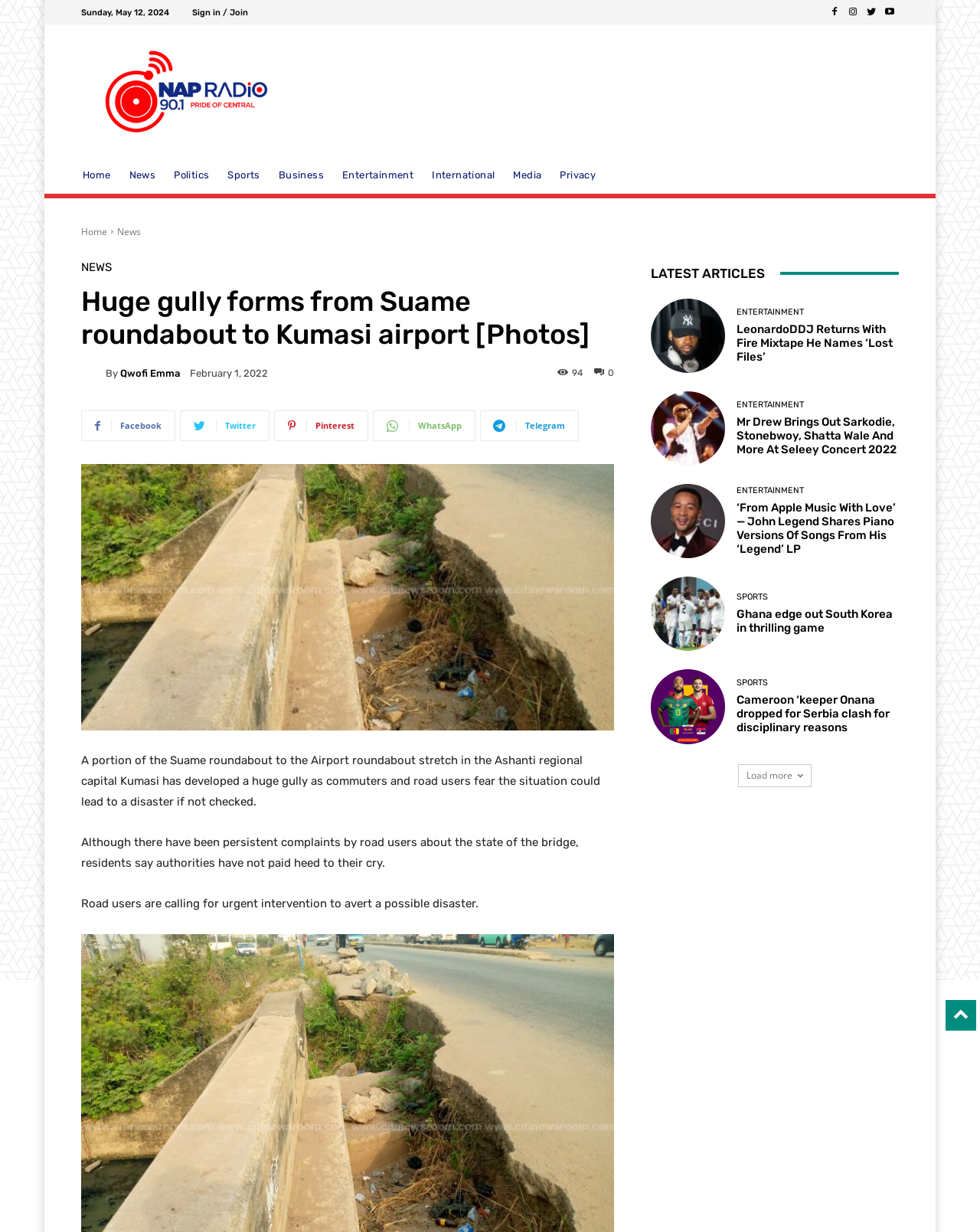Provide your answer to the question using just one word or phrase: What is the topic of the main article?

Gully forms from Suame roundabout to Kumasi airport